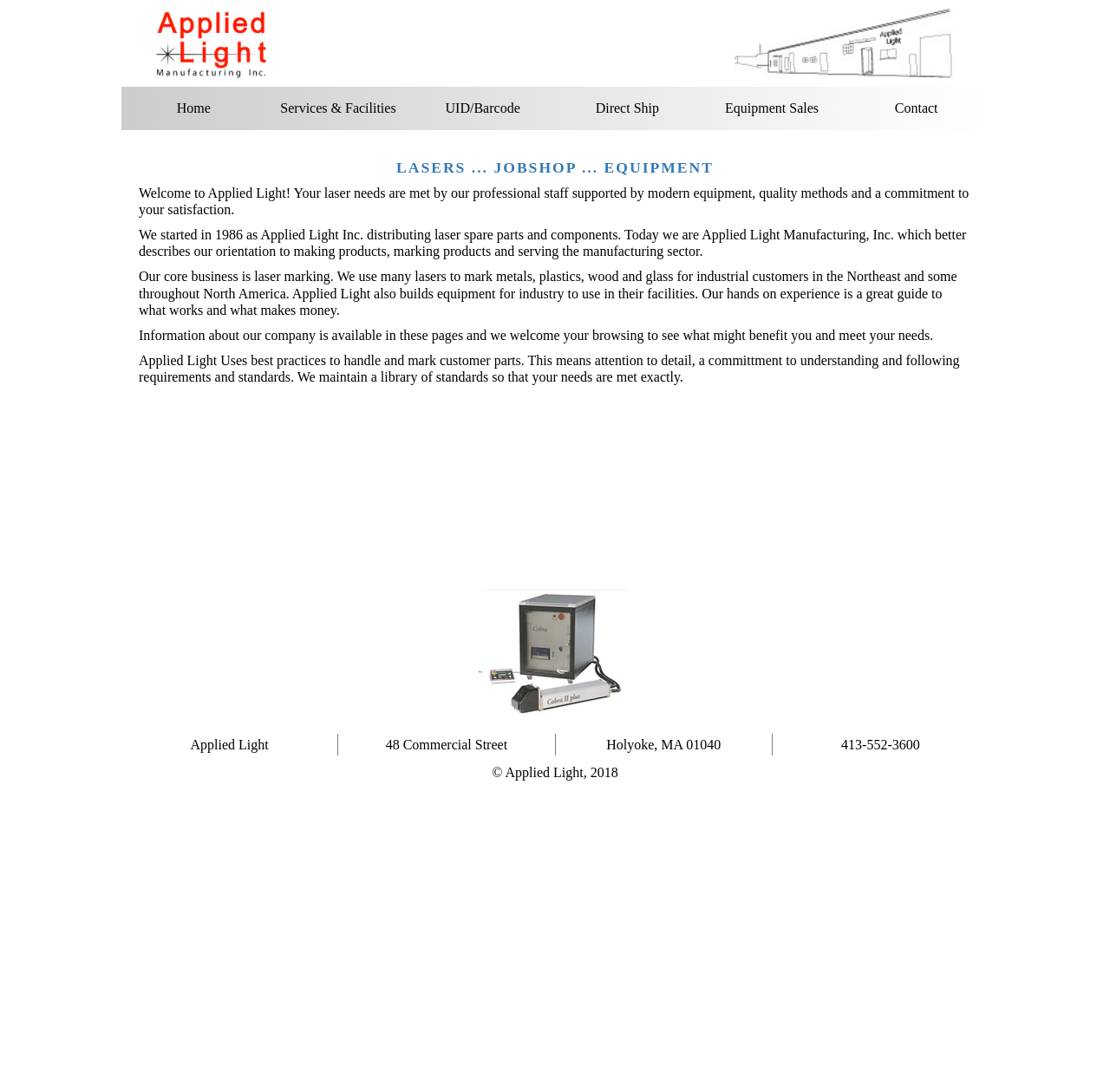Bounding box coordinates are given in the format (top-left x, top-left y, bottom-right x, bottom-right y). All values should be floating point numbers between 0 and 1. Provide the bounding box coordinate for the UI element described as: Equipment Sales

[0.63, 0.079, 0.76, 0.119]